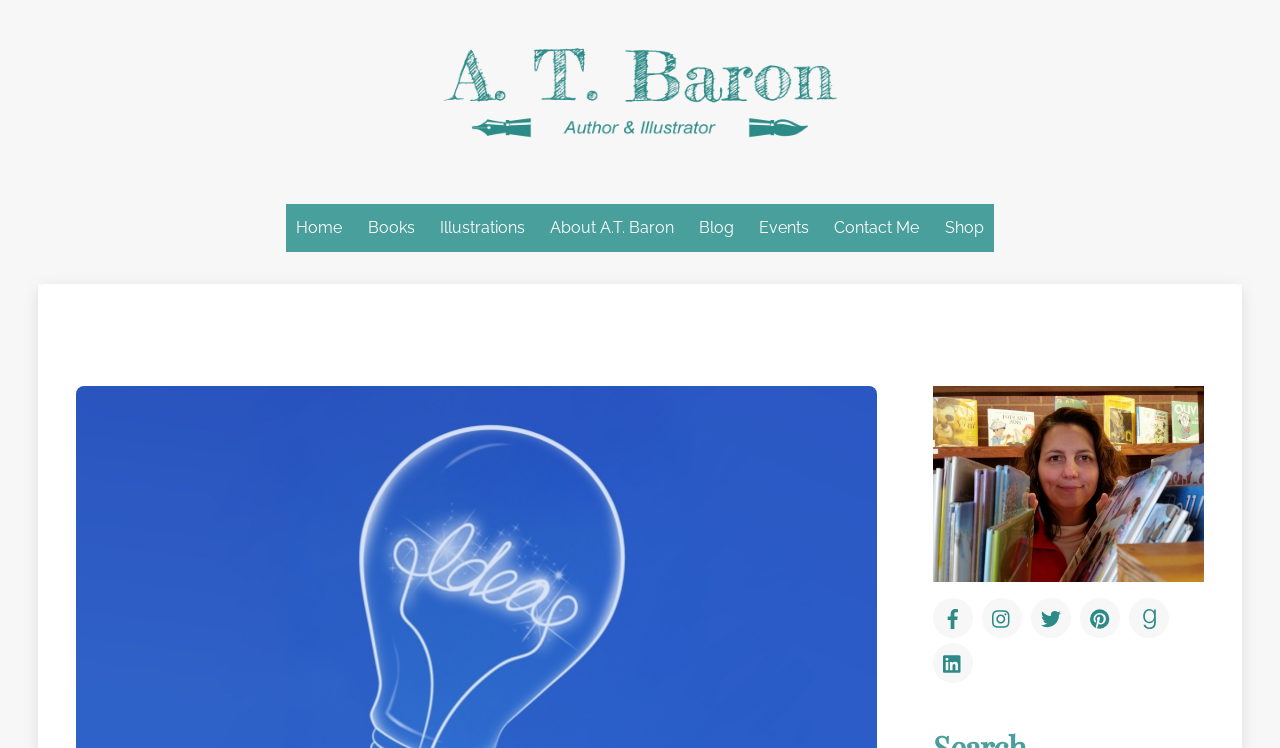Determine the bounding box coordinates of the region to click in order to accomplish the following instruction: "Contact A. T. Baron". Provide the coordinates as four float numbers between 0 and 1, specifically [left, top, right, bottom].

[0.644, 0.273, 0.727, 0.337]